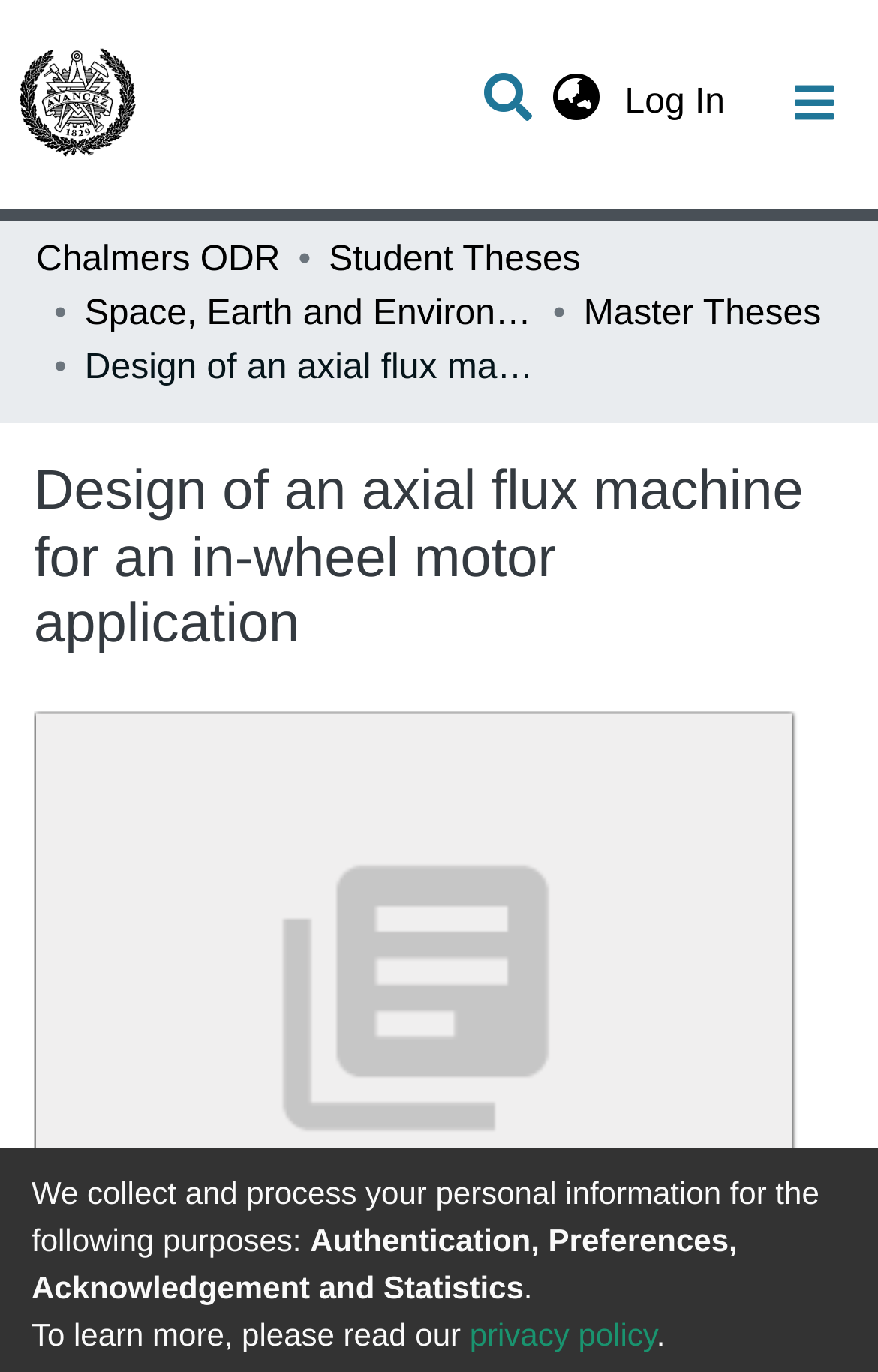What is the purpose of the button on the top right corner?
Using the visual information, reply with a single word or short phrase.

Language switch